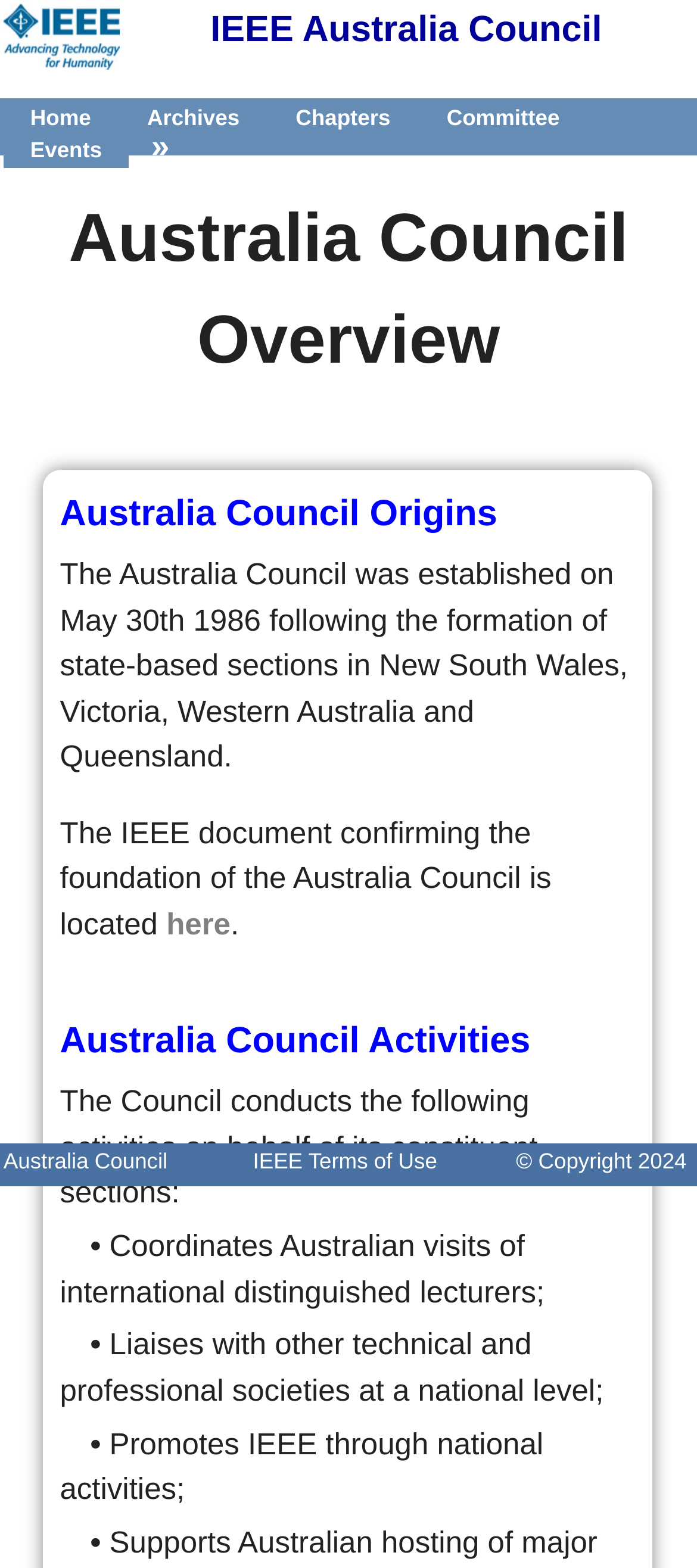What is the copyright year of the webpage?
Using the image as a reference, answer the question with a short word or phrase.

2024